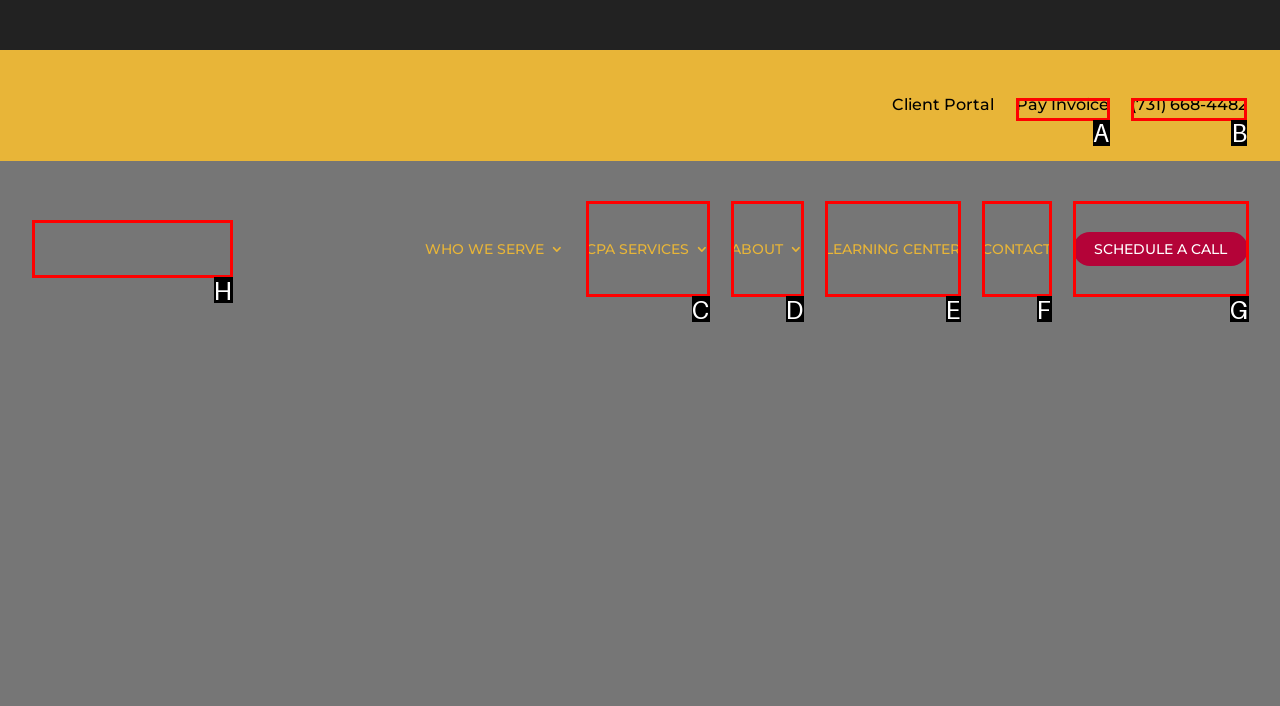Pick the option that should be clicked to perform the following task: Call the office
Answer with the letter of the selected option from the available choices.

B